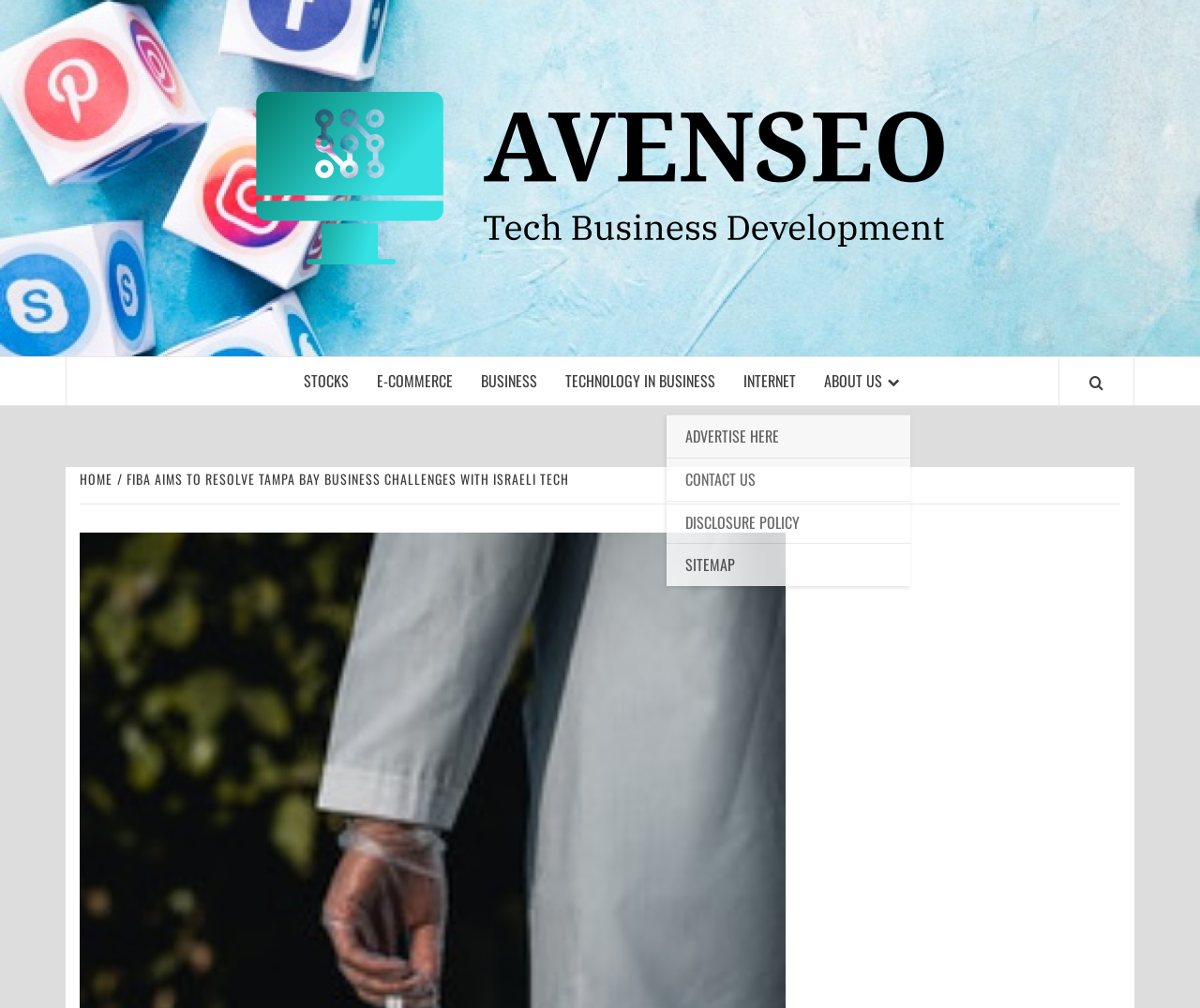Identify and extract the main heading of the webpage.

FIBA AIMS TO RESOLVE TAMPA BAY BUSINESS CHALLENGES WITH ISRAELI TECH